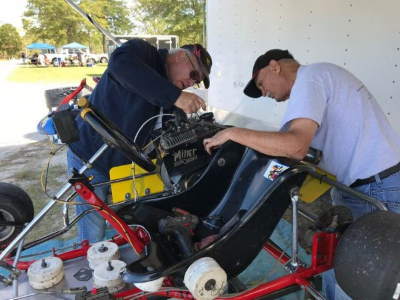What is in the background of the scene?
Could you answer the question in a detailed manner, providing as much information as possible?

The background of the scene is set outdoors, and it features a trailer and other go-karts, suggesting a busy racetrack or repair area, which is a common setting for kart racing and maintenance activities.